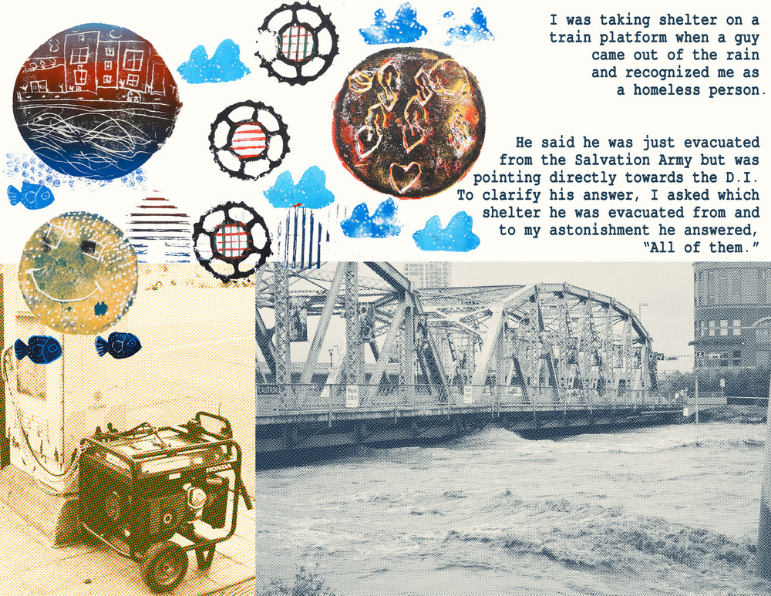Use a single word or phrase to answer the question:
What is the tone of the narrative in the image?

Poignant